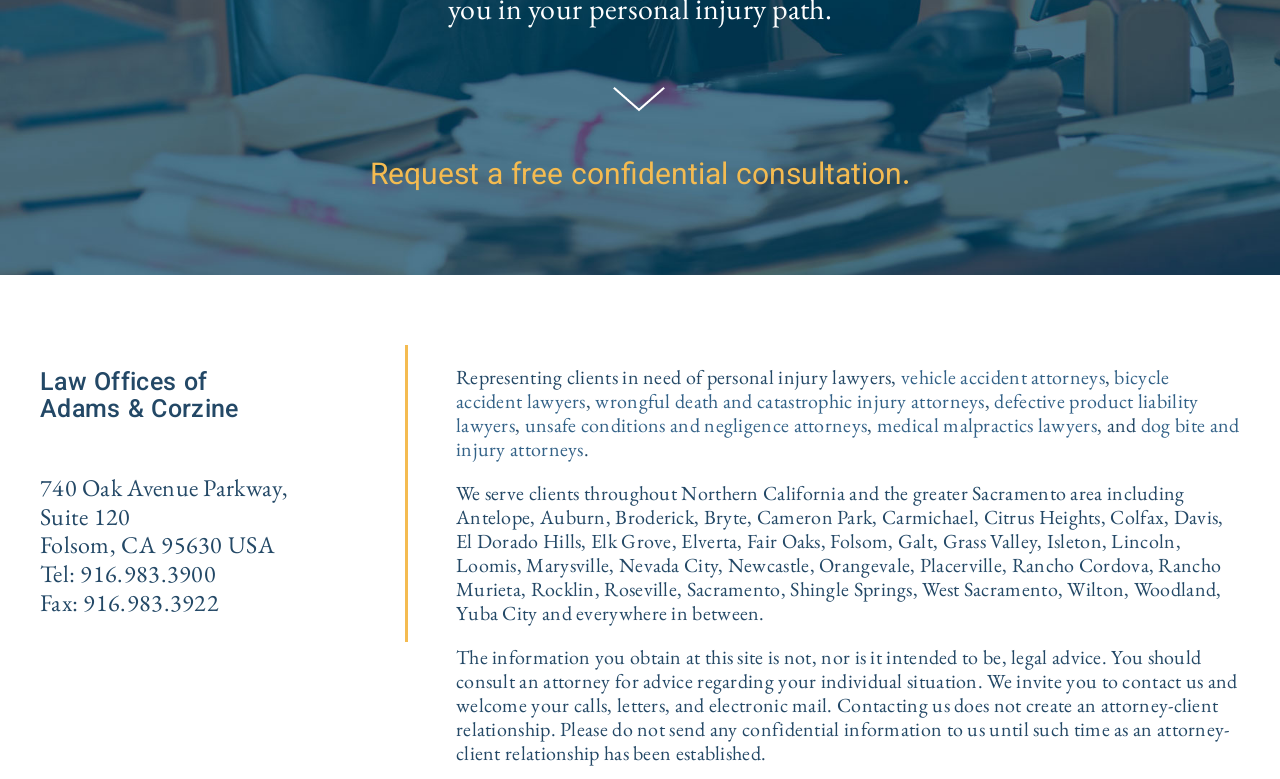Given the description: "hemp cream 1000mg", determine the bounding box coordinates of the UI element. The coordinates should be formatted as four float numbers between 0 and 1, [left, top, right, bottom].

None